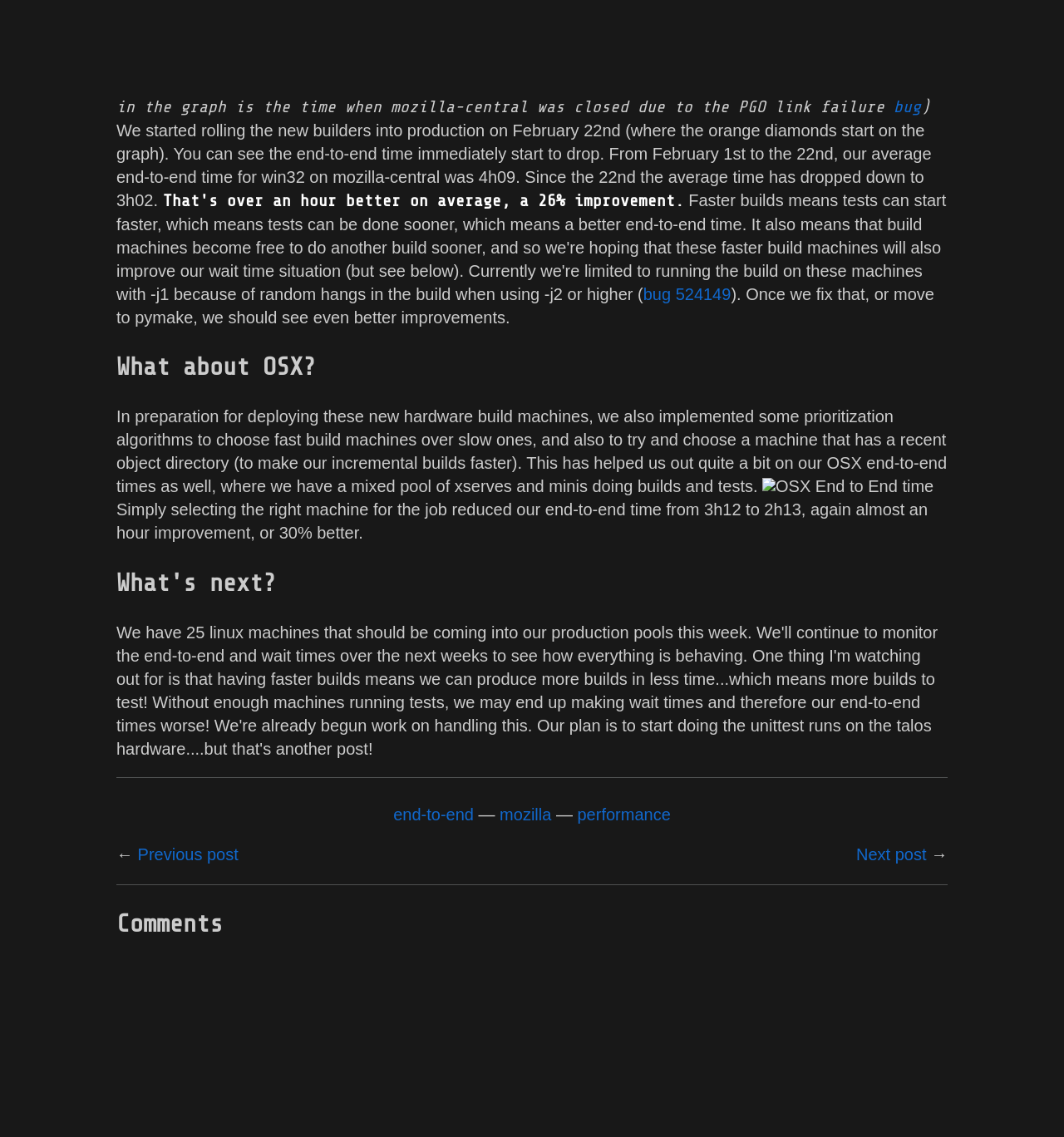Refer to the image and answer the question with as much detail as possible: What is the topic of the post?

The post discusses the improvement in build performance on mozilla-central and OSX, and the strategies used to achieve it, such as prioritization algorithms and selecting the right machine for the job.